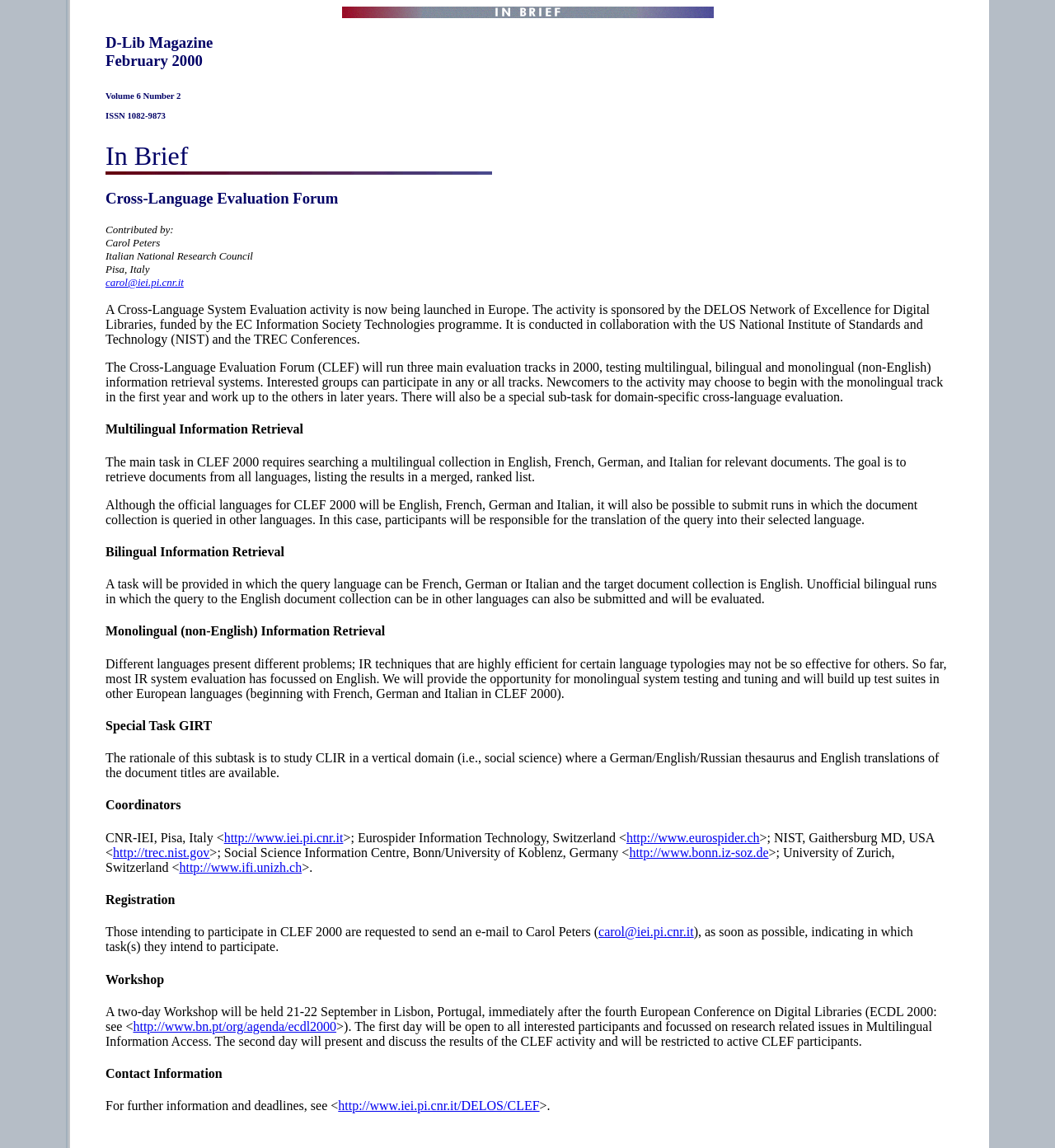Can you show the bounding box coordinates of the region to click on to complete the task described in the instruction: "Read more about the Multilingual Information Retrieval task"?

[0.1, 0.396, 0.859, 0.421]